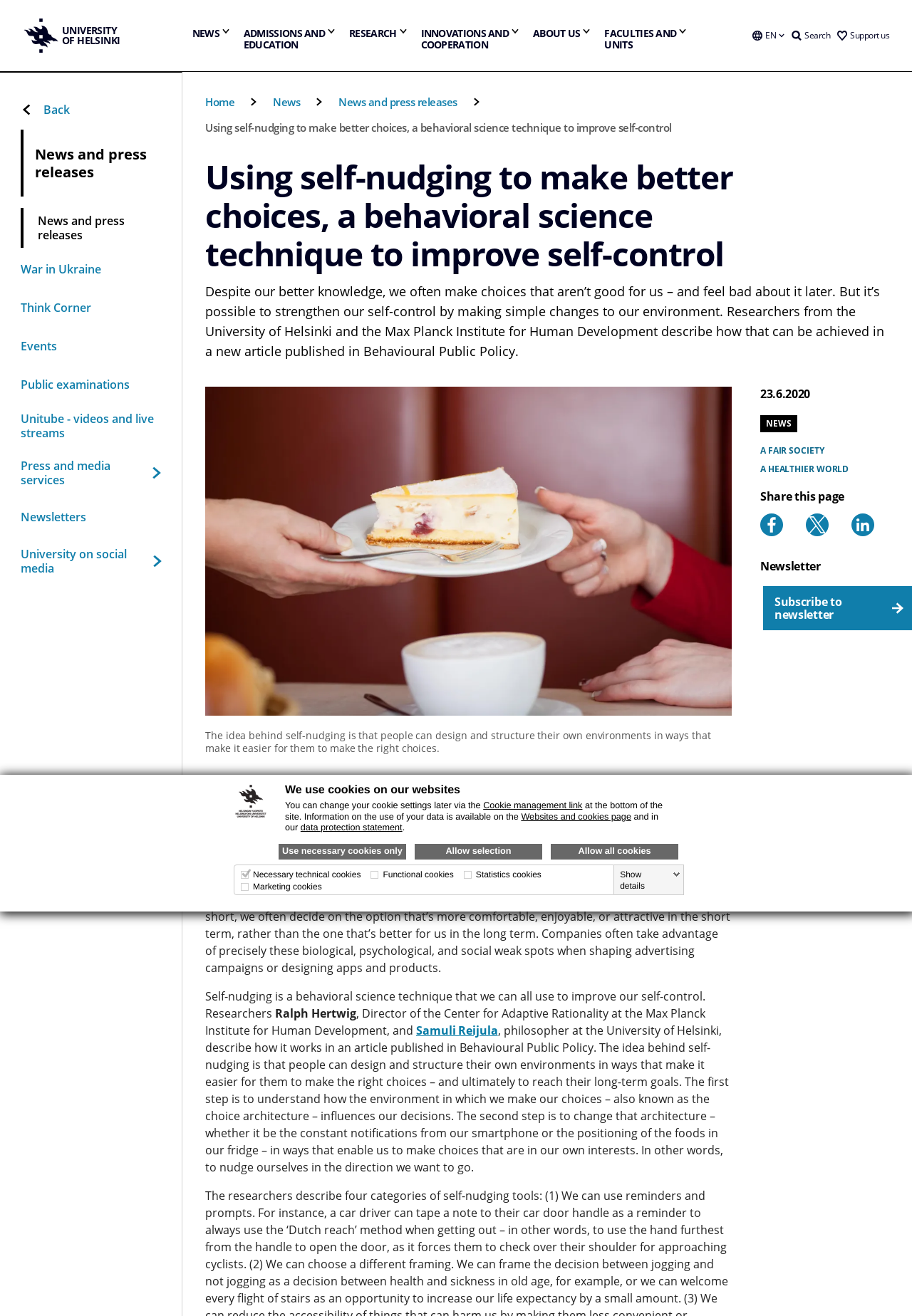What is the topic of the article on this webpage?
Give a comprehensive and detailed explanation for the question.

I read the article's title and introduction, which mention self-nudging as a behavioral science technique to improve self-control.